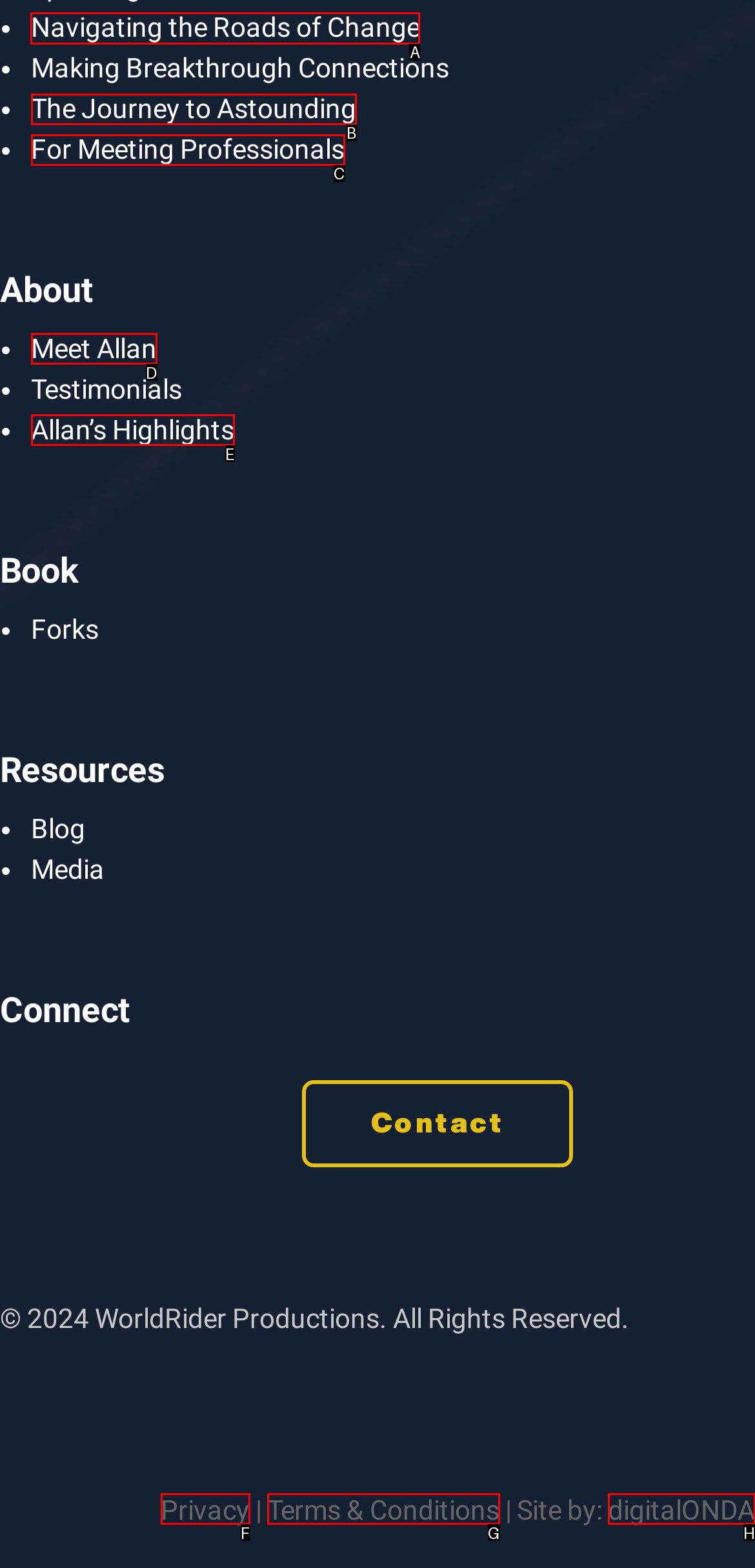Tell me which option I should click to complete the following task: Navigate to Navigating the Roads of Change Answer with the option's letter from the given choices directly.

A